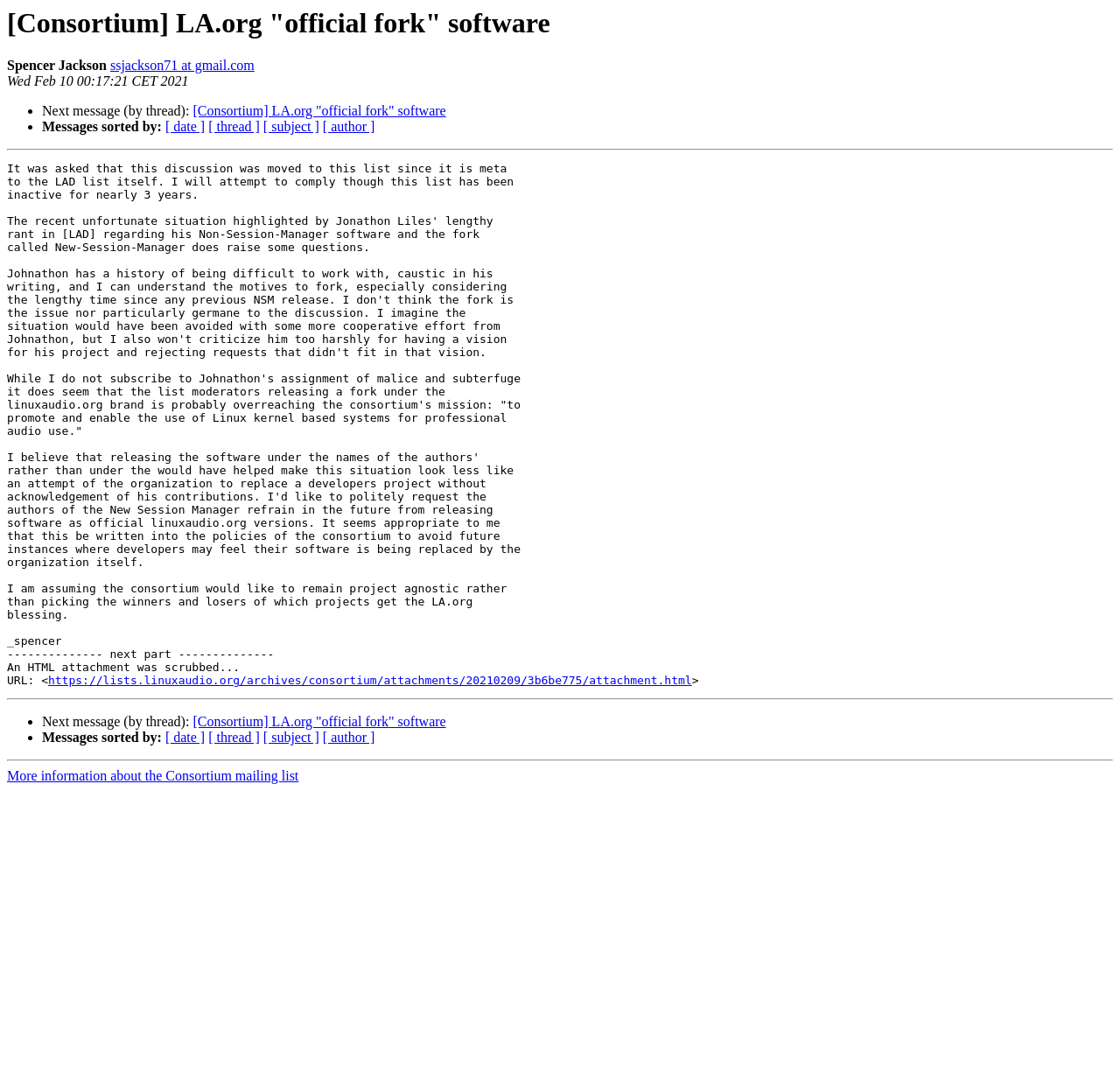Based on the visual content of the image, answer the question thoroughly: What is the purpose of the consortium?

The purpose of the consortium is to promote and enable the use of Linux kernel based systems for professional audio use, which is mentioned in the message as the consortium's mission.